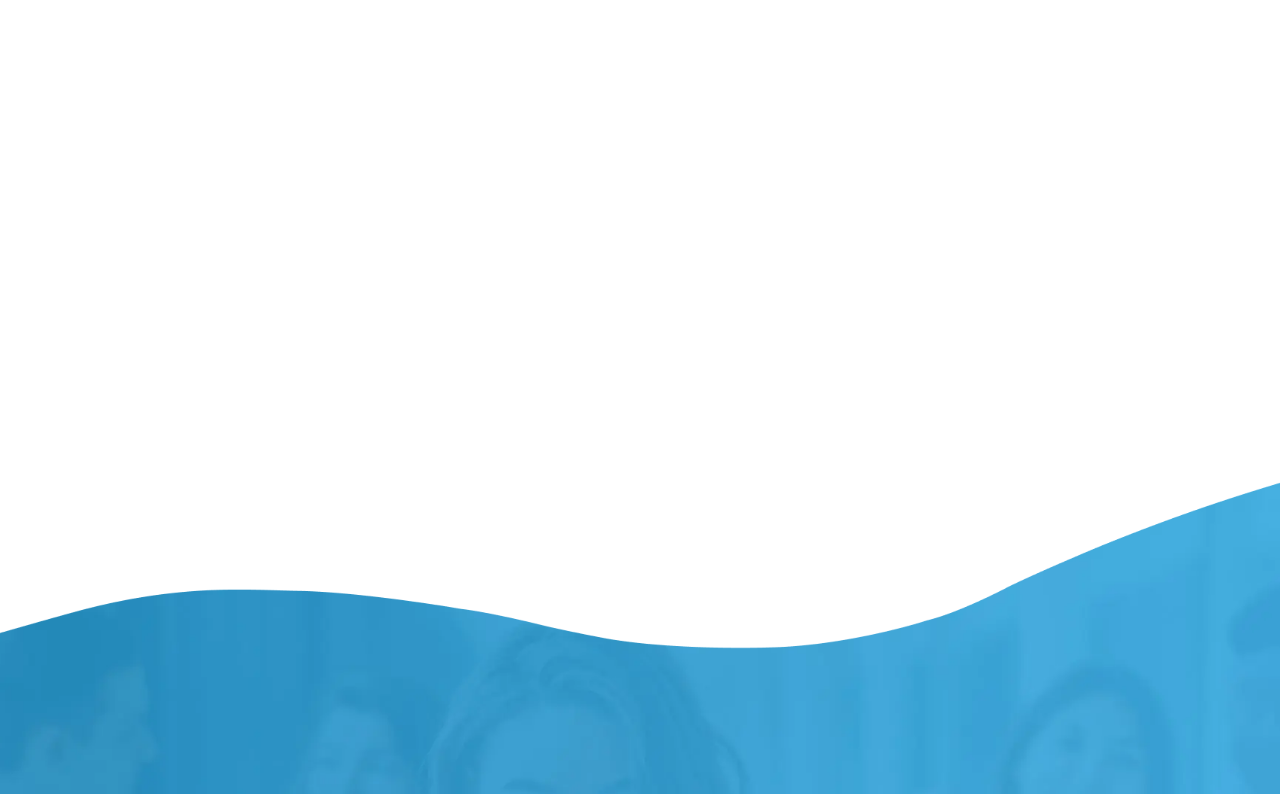What is the topic of the second news article?
Based on the image, please offer an in-depth response to the question.

I found the topic by reading the heading of the second news article which is 'Covid Response Showing Cracks as Congress Delays Funds'. This heading is located below the first news article.